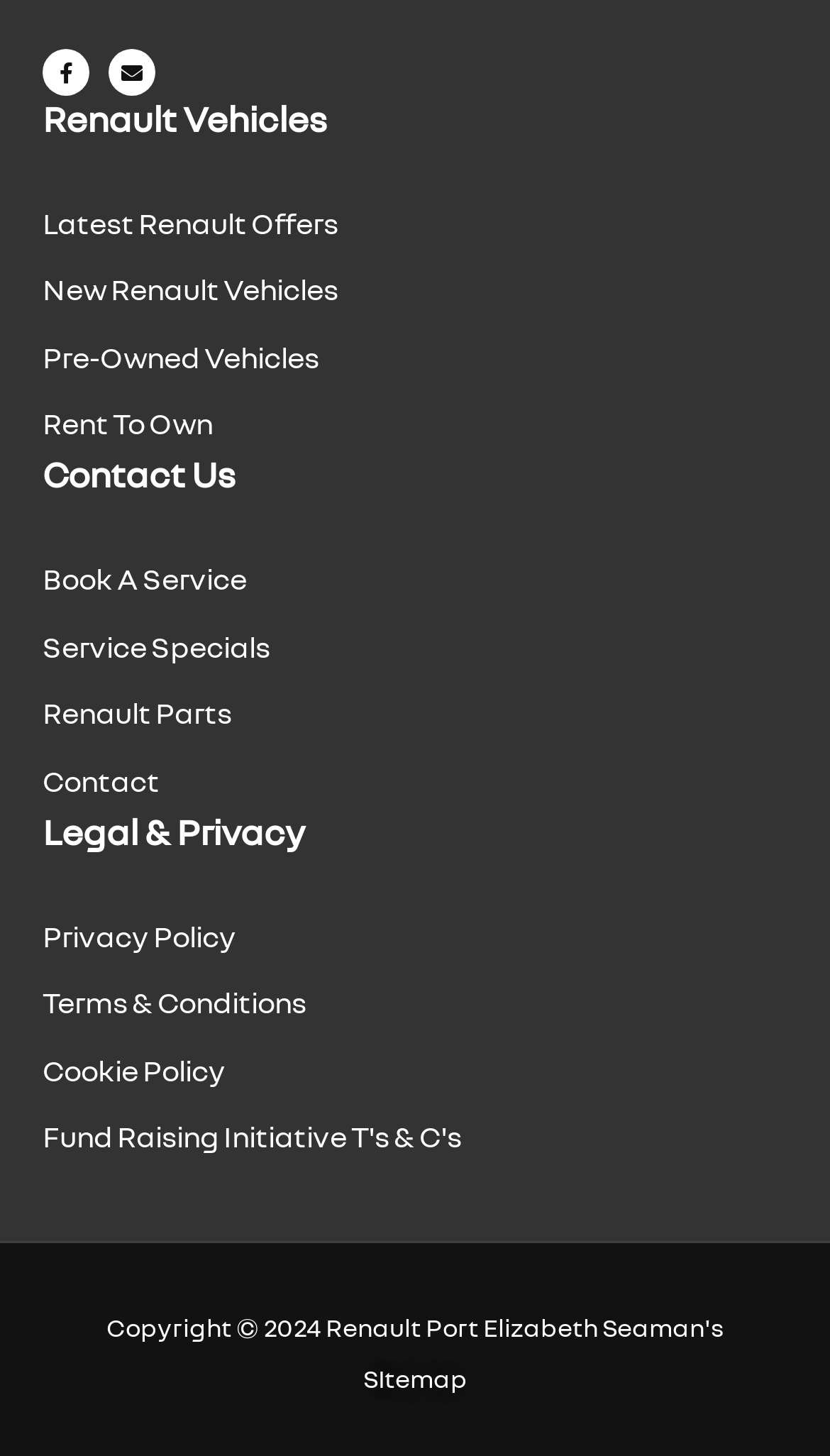Show the bounding box coordinates of the region that should be clicked to follow the instruction: "Contact Renault."

[0.051, 0.517, 0.949, 0.556]